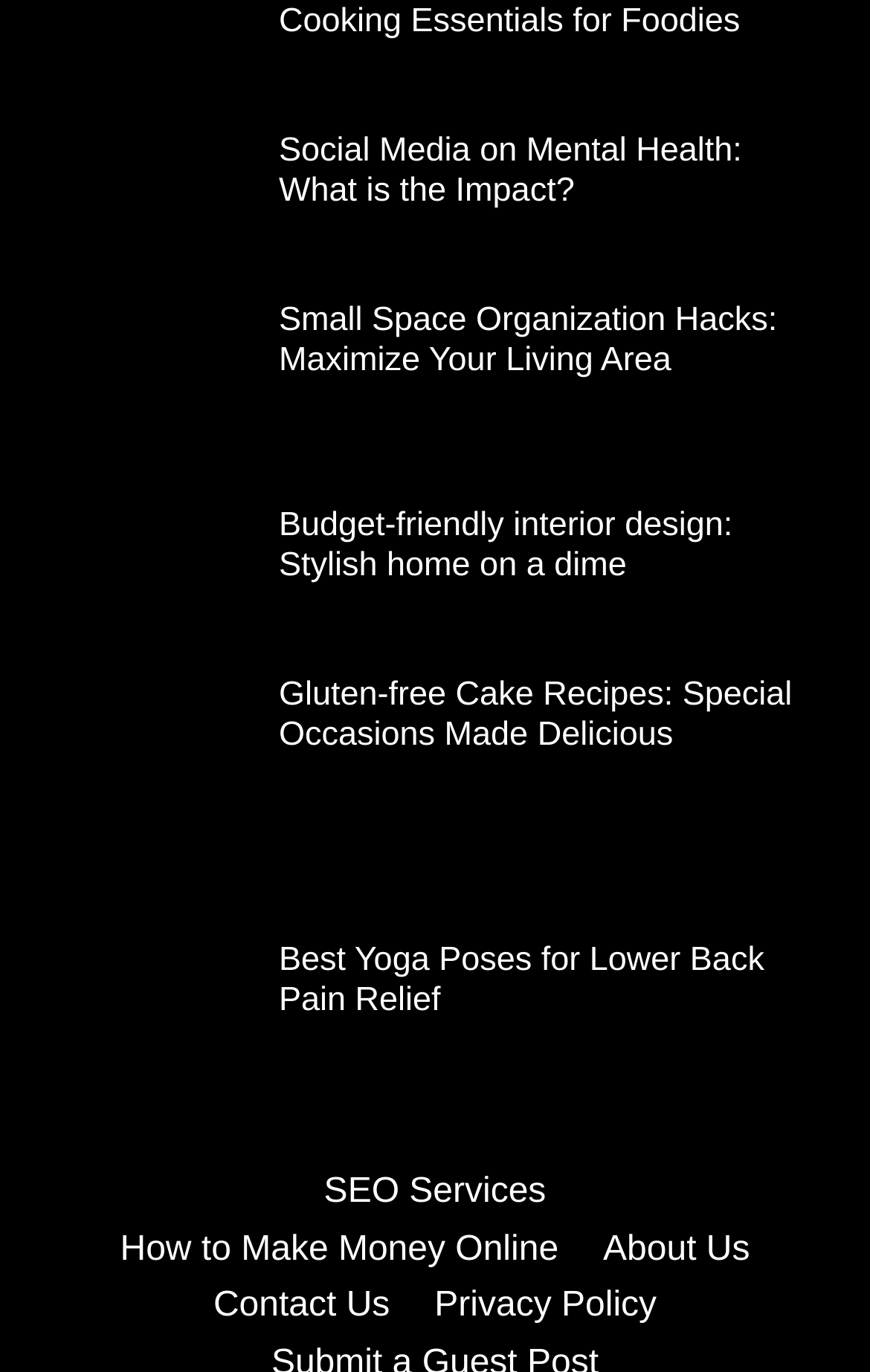Given the element description "How to Make Money Online" in the screenshot, predict the bounding box coordinates of that UI element.

[0.138, 0.89, 0.642, 0.931]